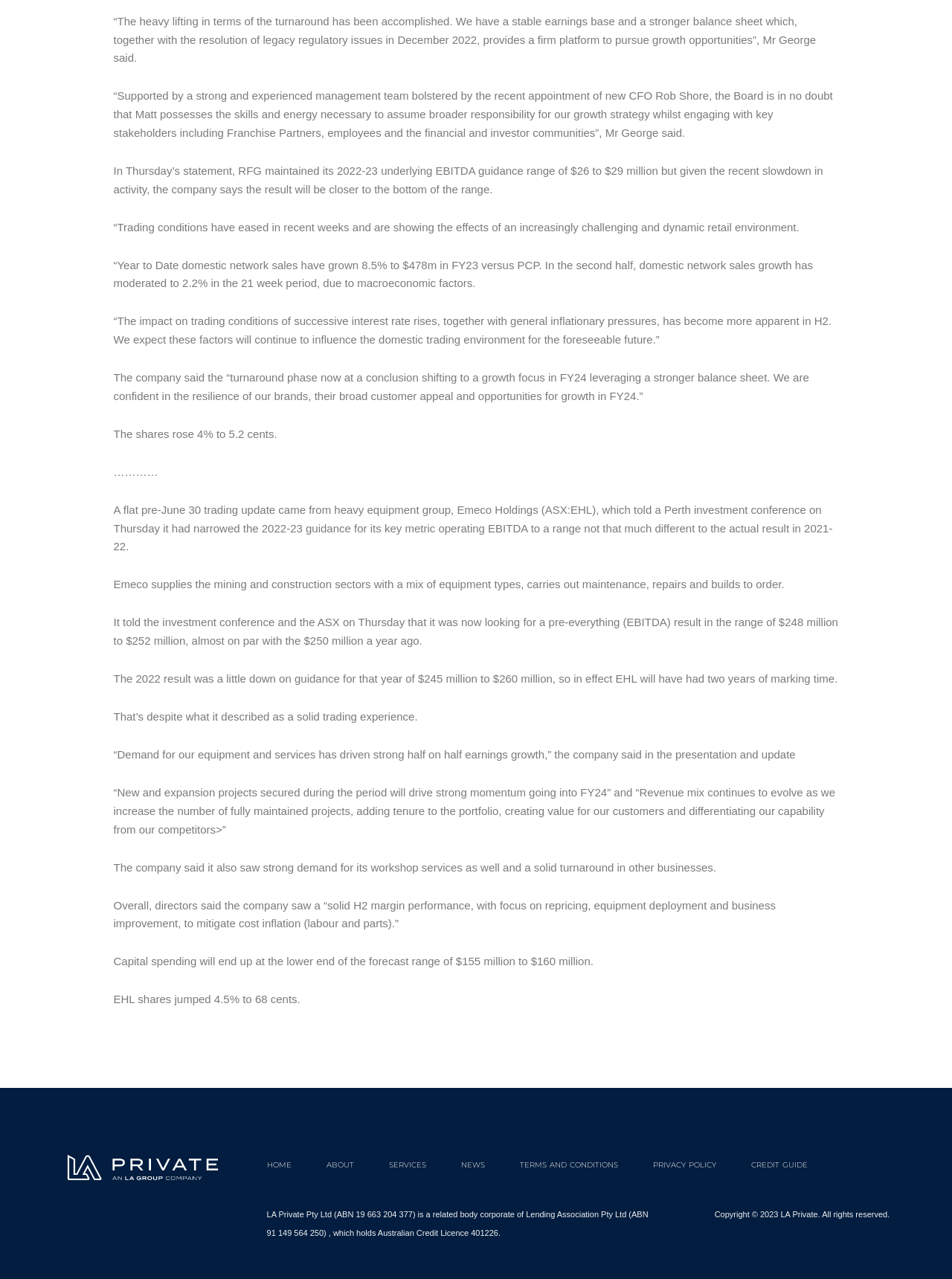What is the expected range of operating EBITDA for Emeco Holdings in 2022-23?
Answer the question with as much detail as possible.

According to the text, Emeco Holdings told the investment conference and the ASX that it was now looking for a pre-everything (EBITDA) result in the range of $248 million to $252 million.